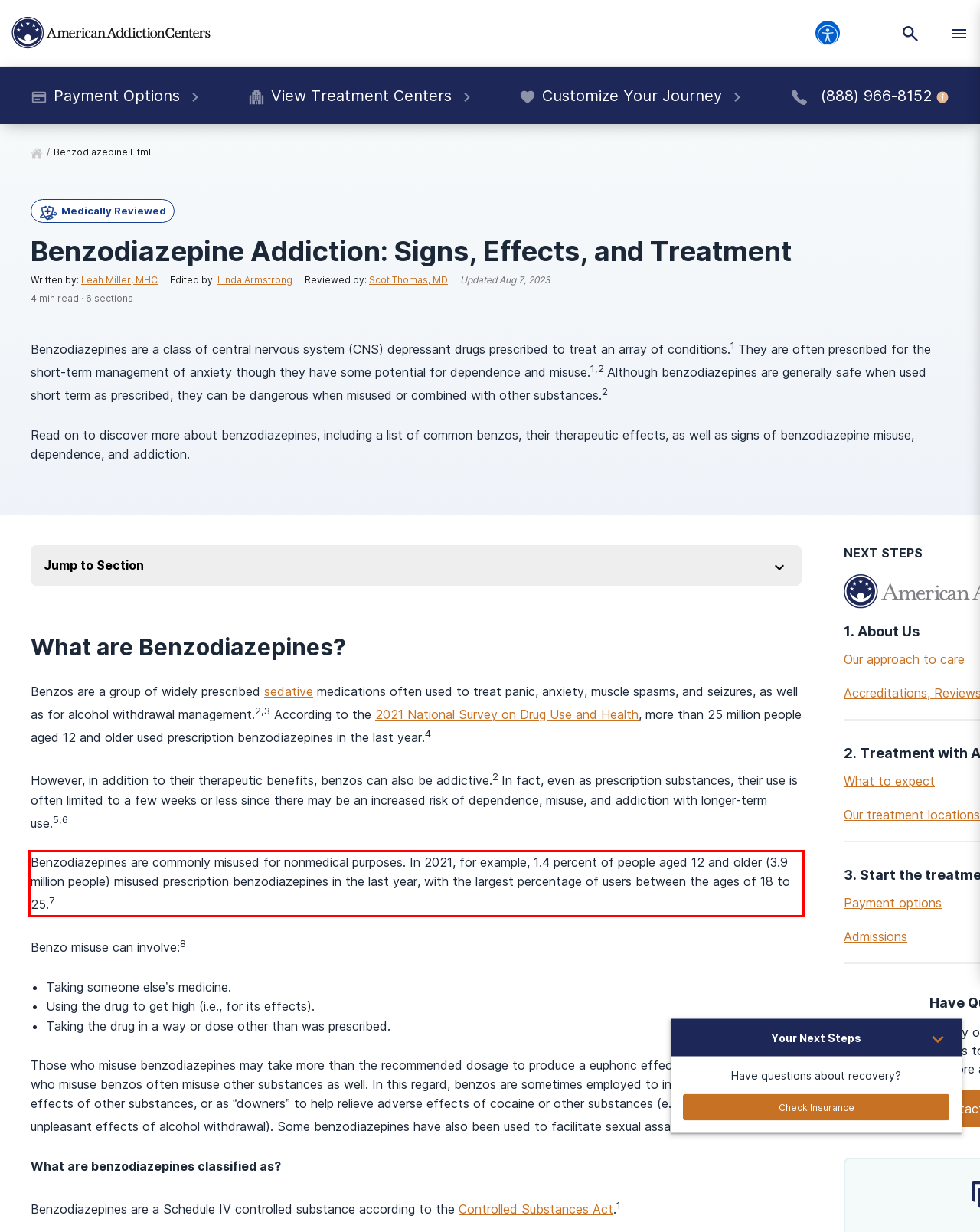You are presented with a webpage screenshot featuring a red bounding box. Perform OCR on the text inside the red bounding box and extract the content.

Benzodiazepines are commonly misused for nonmedical purposes. In 2021, for example, 1.4 percent of people aged 12 and older (3.9 million people) misused prescription benzodiazepines in the last year, with the largest percentage of users between the ages of 18 to 25.7